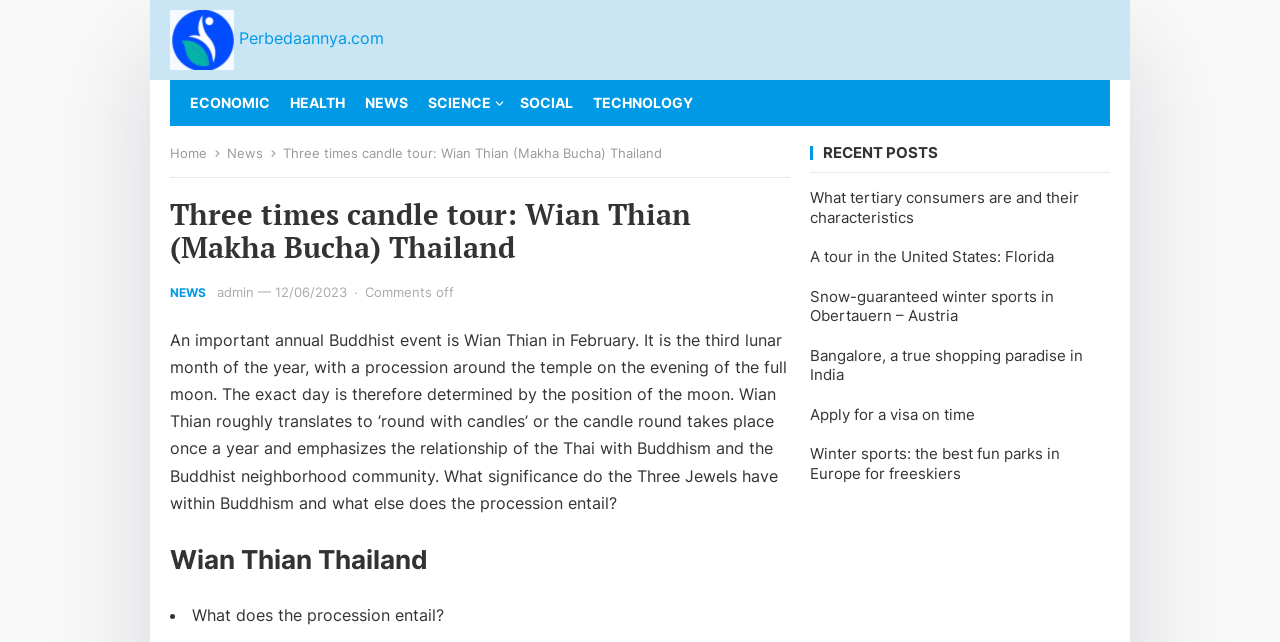Identify the bounding box coordinates for the element you need to click to achieve the following task: "View recent posts". The coordinates must be four float values ranging from 0 to 1, formatted as [left, top, right, bottom].

[0.633, 0.227, 0.867, 0.27]